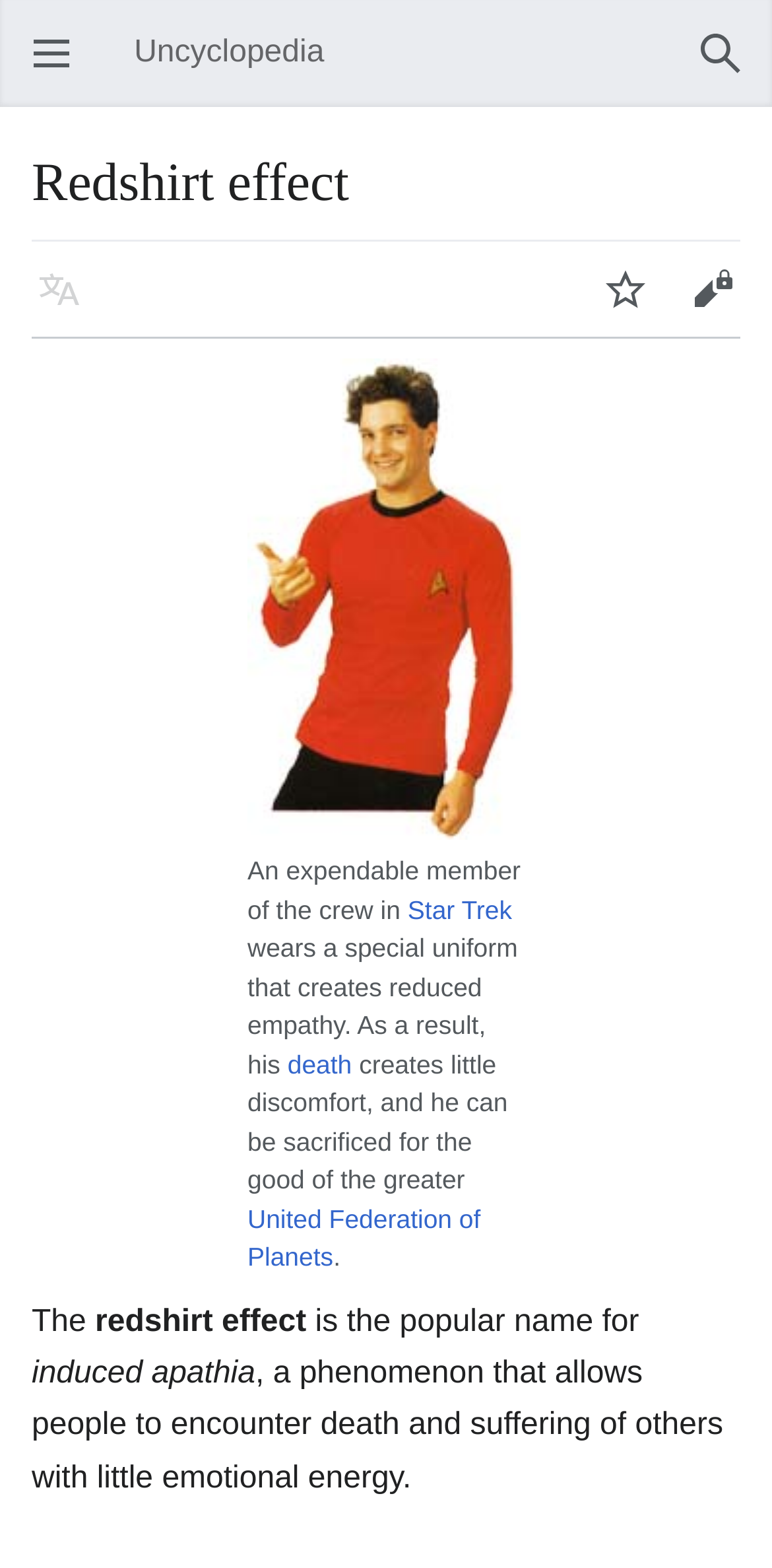By analyzing the image, answer the following question with a detailed response: What is the redshirt effect?

I found the answer by reading the text on the webpage, which states that 'the redshirt effect is the popular name for induced apathia, a phenomenon that allows people to encounter death and suffering of others with little emotional energy.'